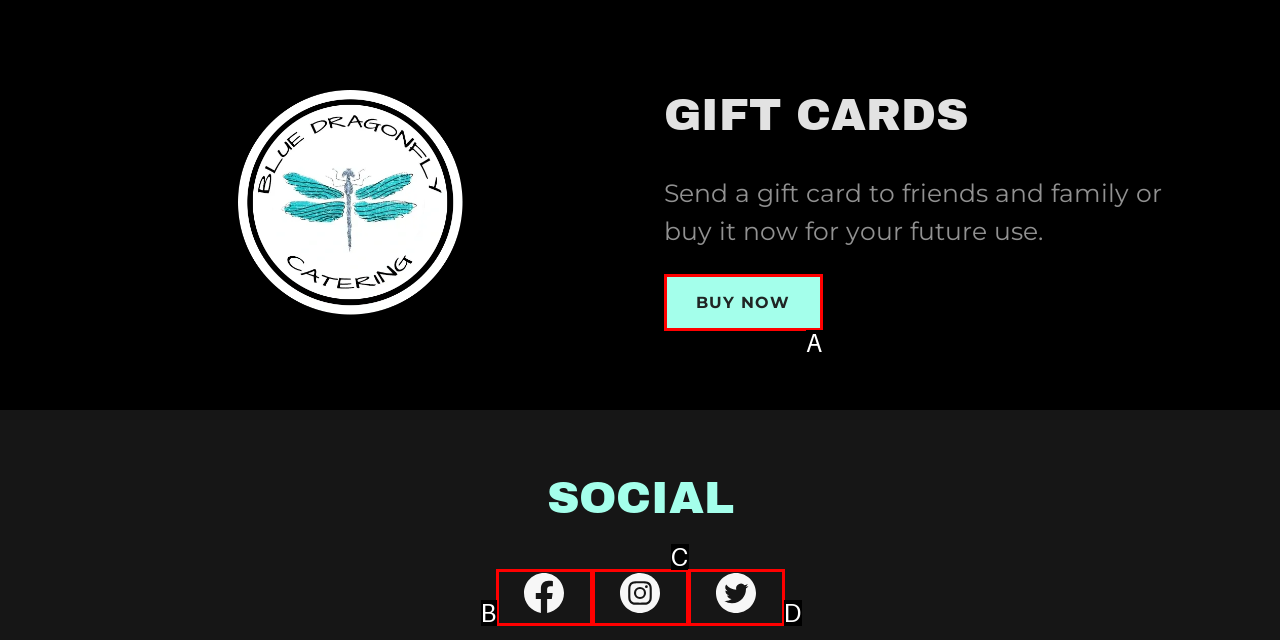Match the option to the description: aria-label="Instagram Social Link"
State the letter of the correct option from the available choices.

C